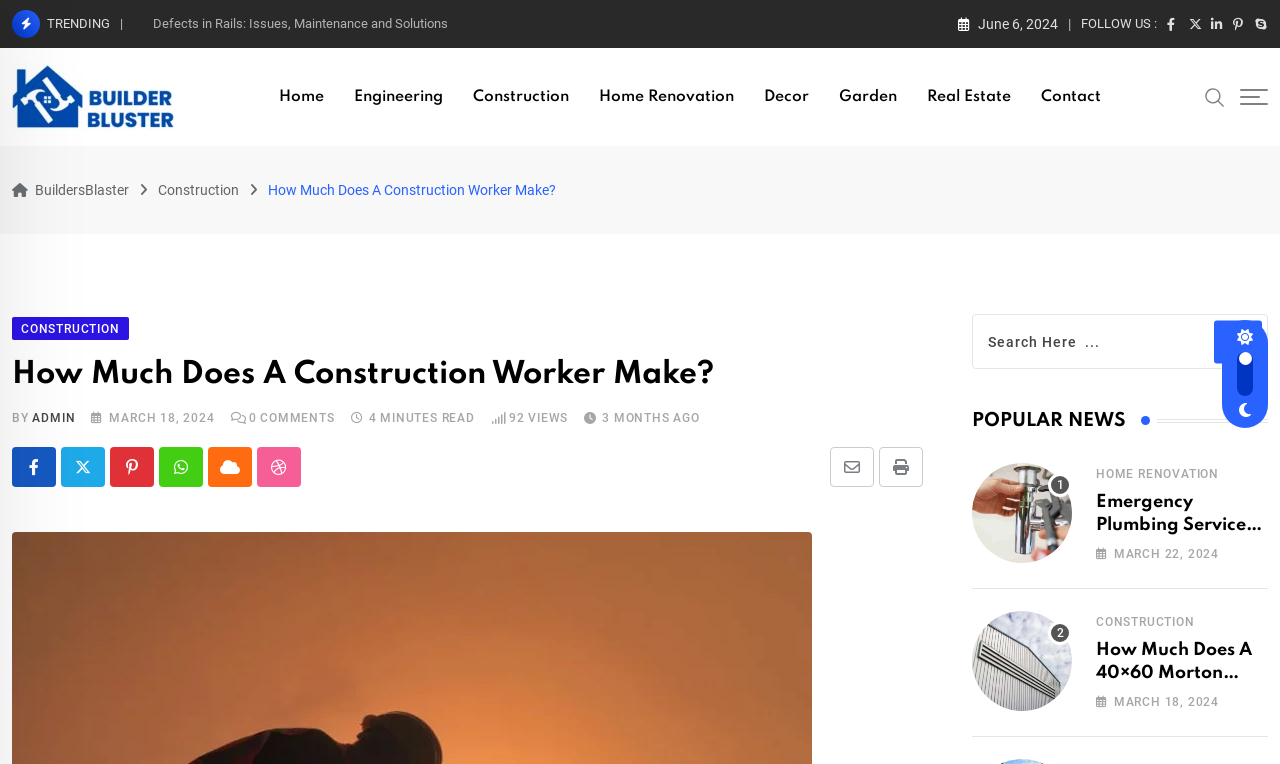Give a detailed account of the webpage.

The webpage is about construction workers and their salaries. At the top, there is a trending section with a link to an article about defects in Rails. Next to it, there is a date "June 6, 2024" and a "Follow us" section with social media links. 

Below that, there is a navigation menu with links to different categories such as Home, Engineering, Construction, Home Renovation, Decor, Garden, Real Estate, and Contact. On the right side, there is a search bar with a magnifying glass icon.

The main content of the webpage is an article titled "How Much Does A Construction Worker Make?" with a heading and a subheading. The article has a brief description, and below it, there are details about the author, date of publication, and the number of views. 

There are also social media sharing links and a print button below the article. On the right side, there is a search box with a placeholder text "Search Here..." and a search button.

Further down, there is a section titled "POPULAR NEWS" with three news articles. Each article has a title, a brief description, and an image. The articles are about plumbing services, home renovation, and metal building costs.